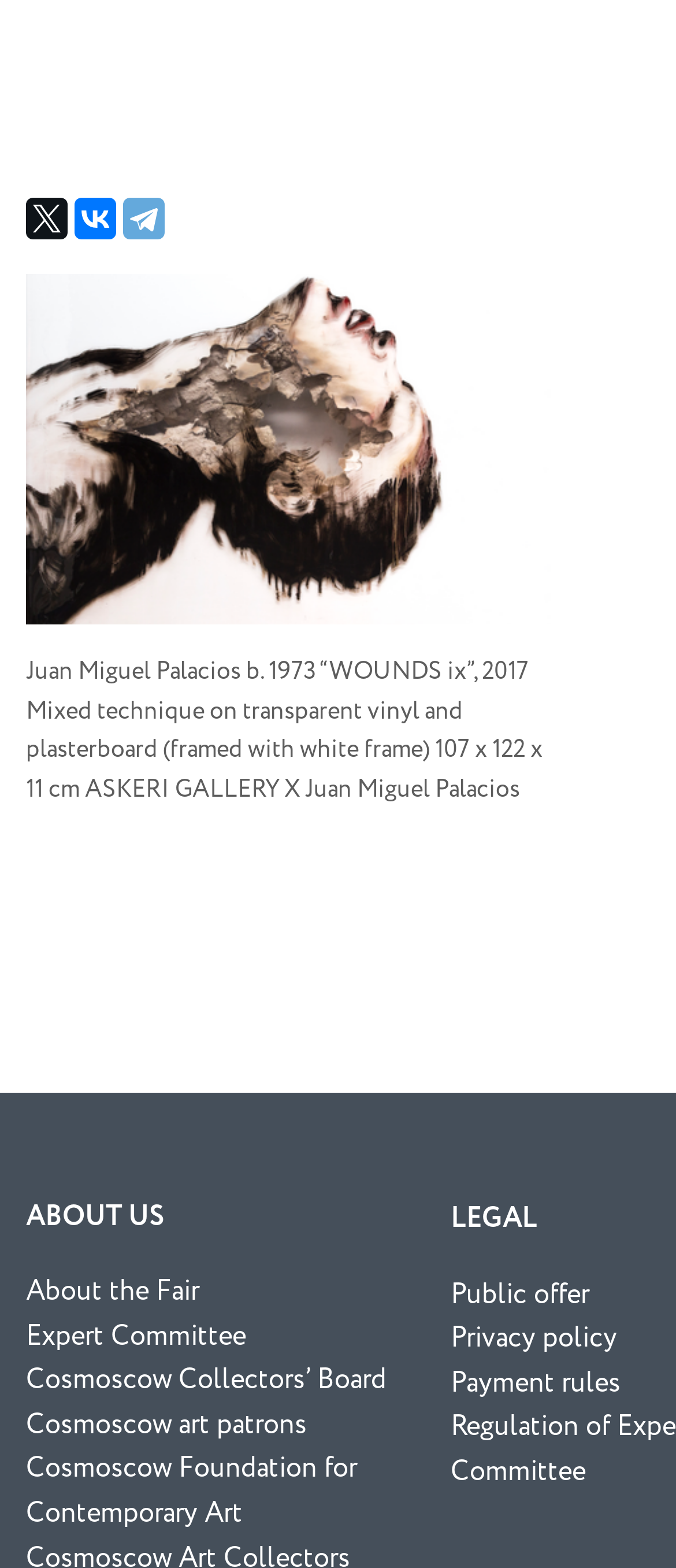Using the image as a reference, answer the following question in as much detail as possible:
What is the section about at the bottom of the page?

I found the section at the bottom of the page by looking at the StaticText element with the text 'LEGAL' and the links below it, which suggests that this section is about legal information.